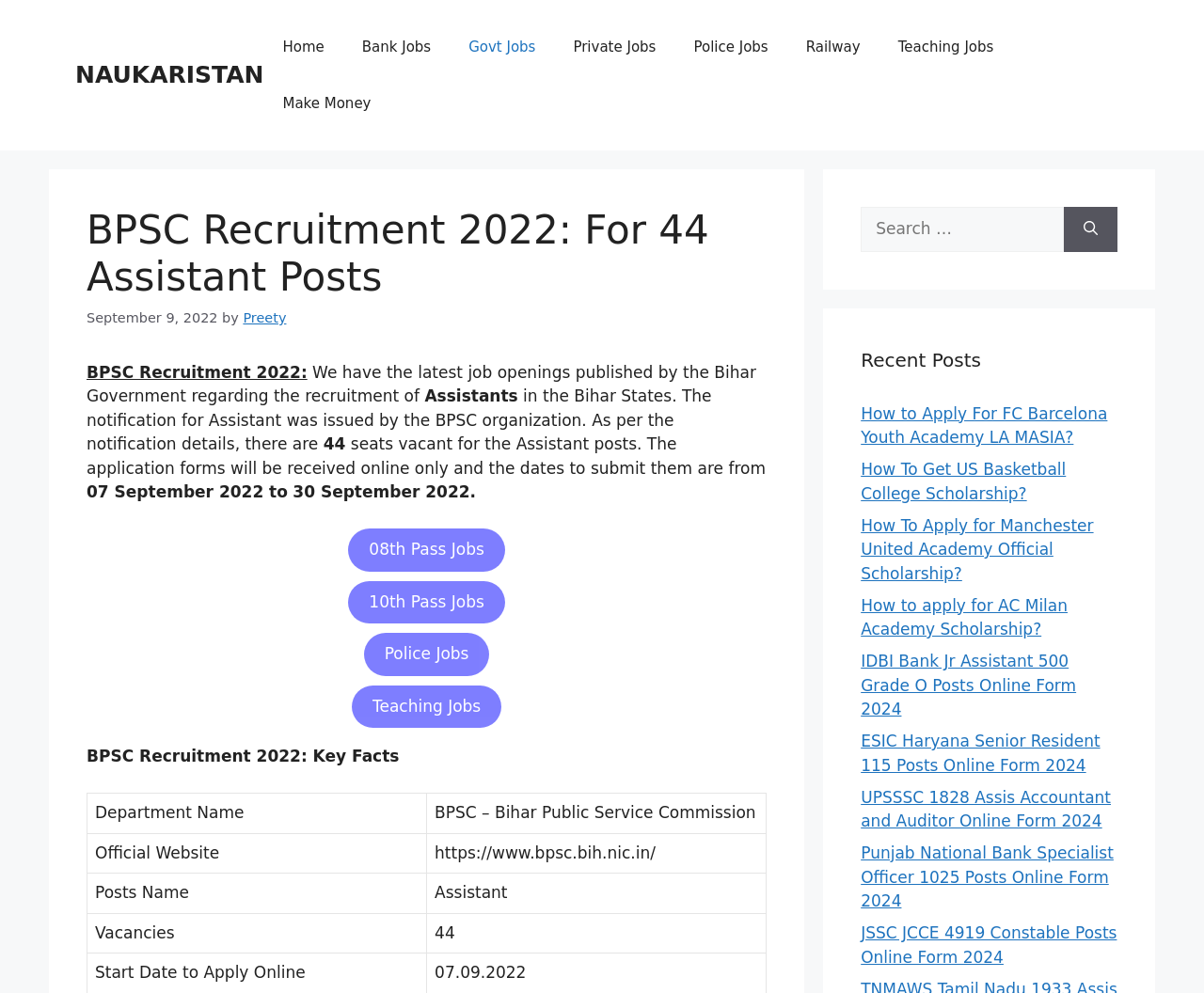What is the name of the author of the article?
Using the visual information, answer the question in a single word or phrase.

Preety